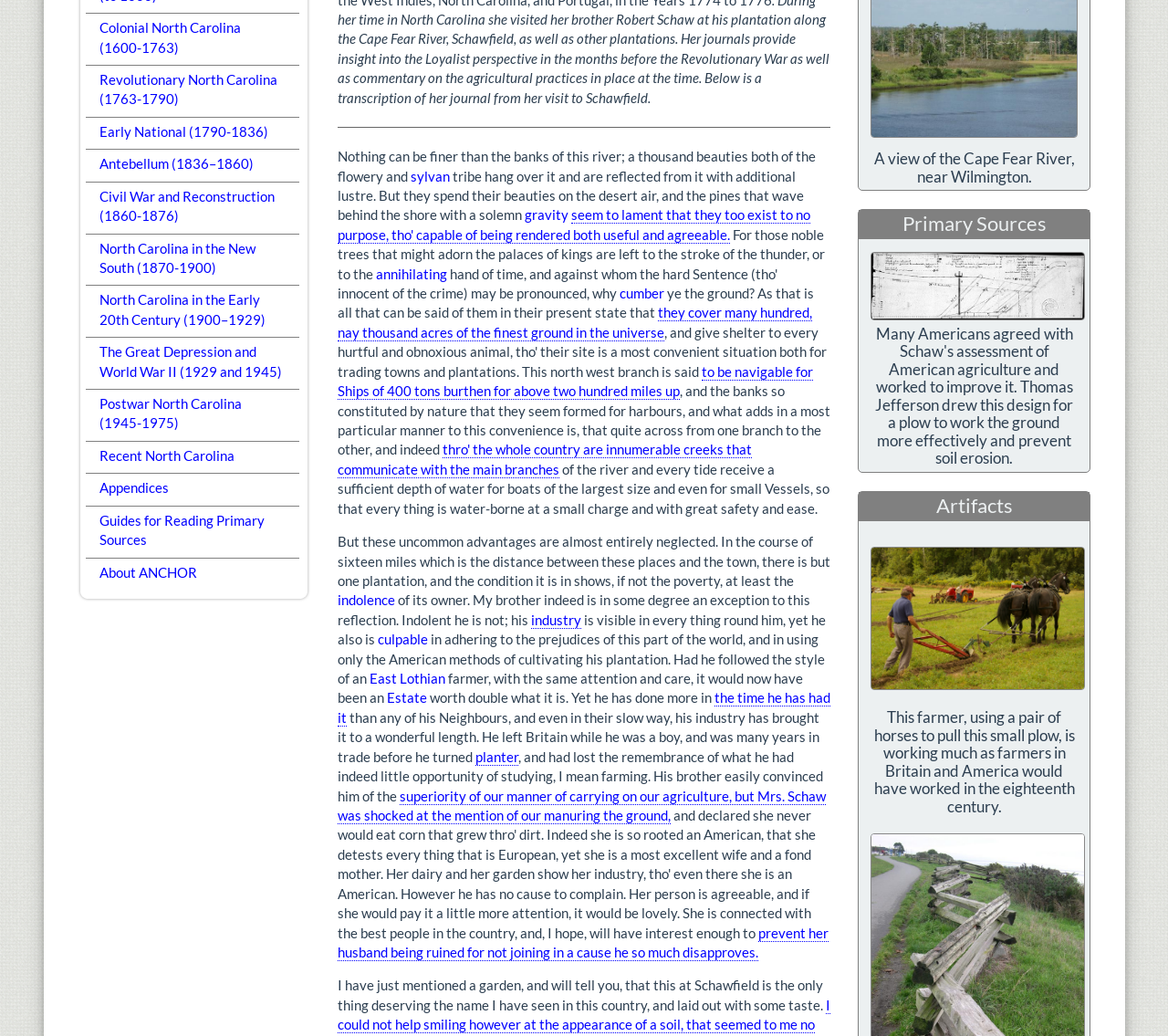Give the bounding box coordinates for the element described by: "alt="Horse-drawn plow"".

[0.745, 0.586, 0.929, 0.605]